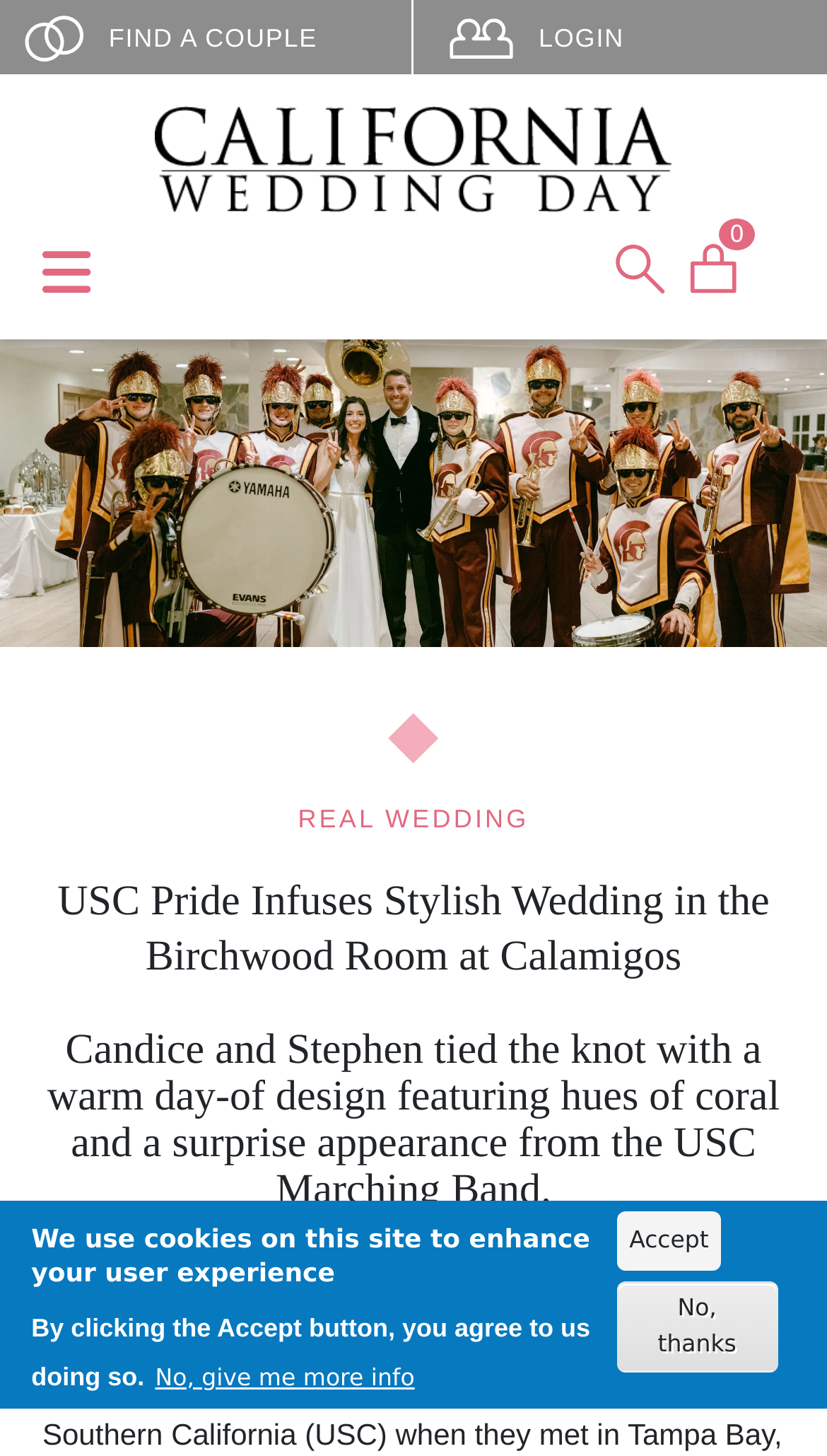Locate the bounding box coordinates of the element you need to click to accomplish the task described by this instruction: "Click the FIND A COUPLE link".

[0.026, 0.009, 0.497, 0.042]